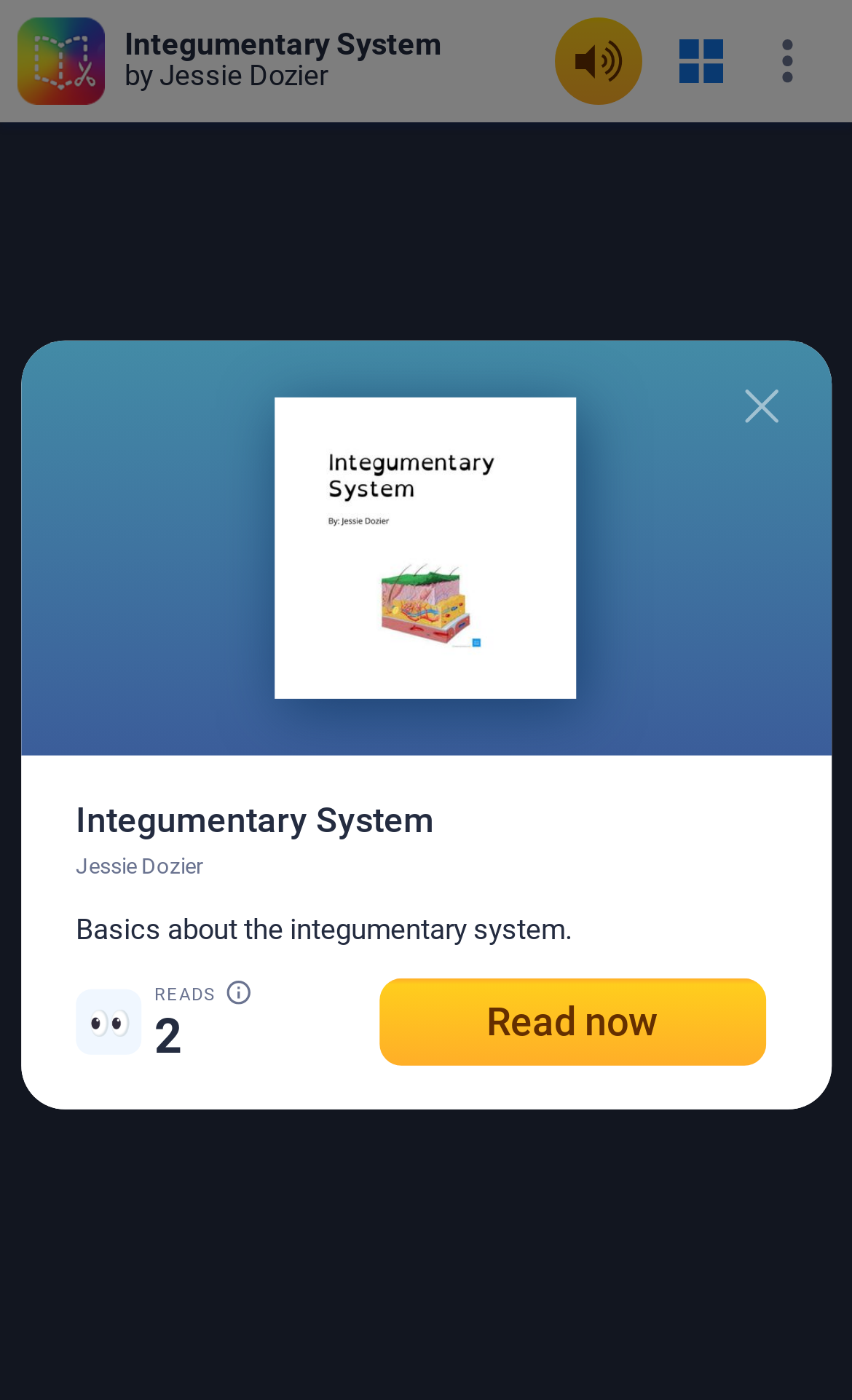Identify the bounding box coordinates of the section that should be clicked to achieve the task described: "Read now".

[0.444, 0.699, 0.898, 0.761]